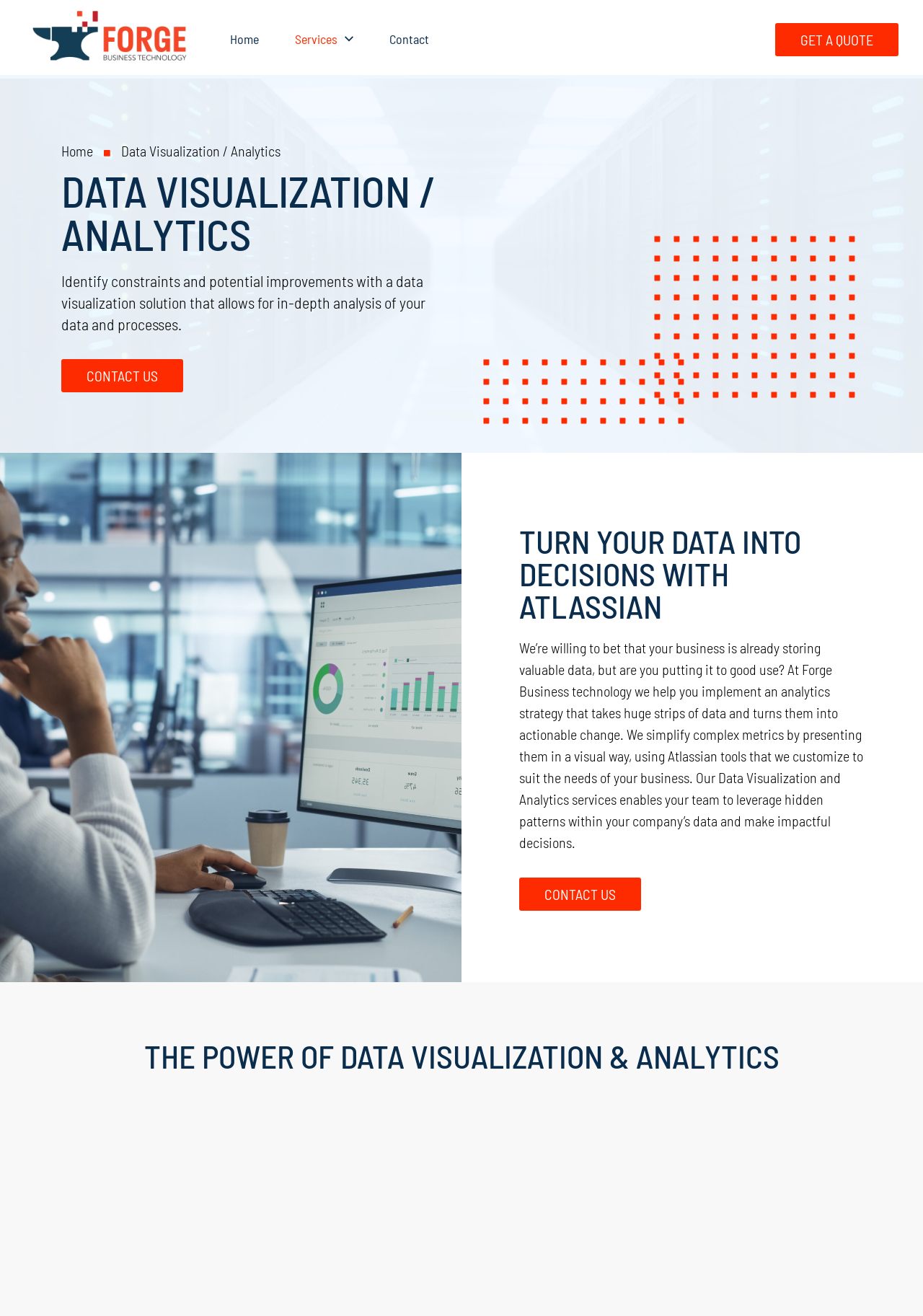Identify the bounding box coordinates for the UI element described as: "Get A Quote".

[0.84, 0.017, 0.973, 0.043]